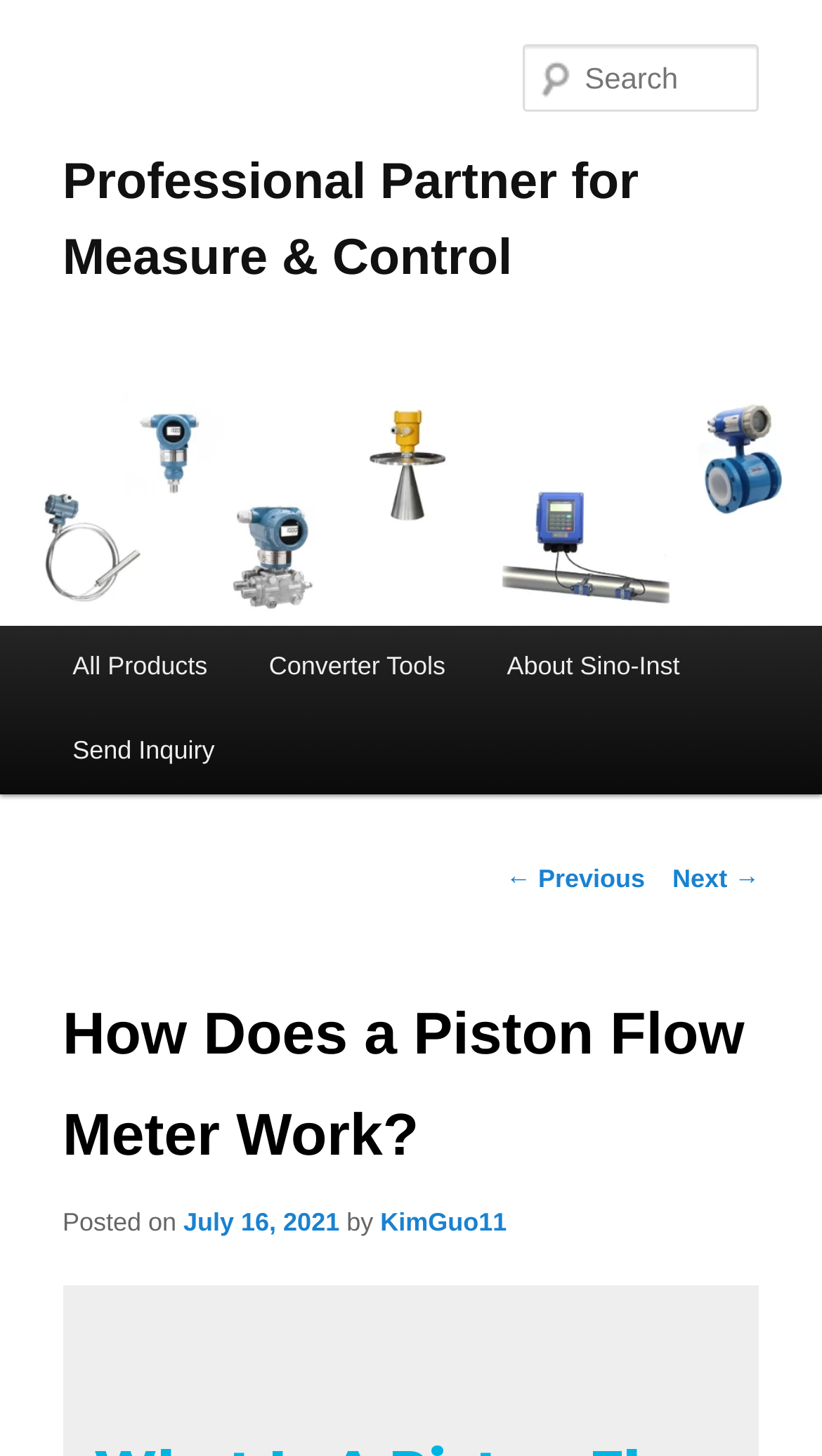Find the bounding box coordinates of the UI element according to this description: "Send Inquiry".

[0.051, 0.488, 0.298, 0.546]